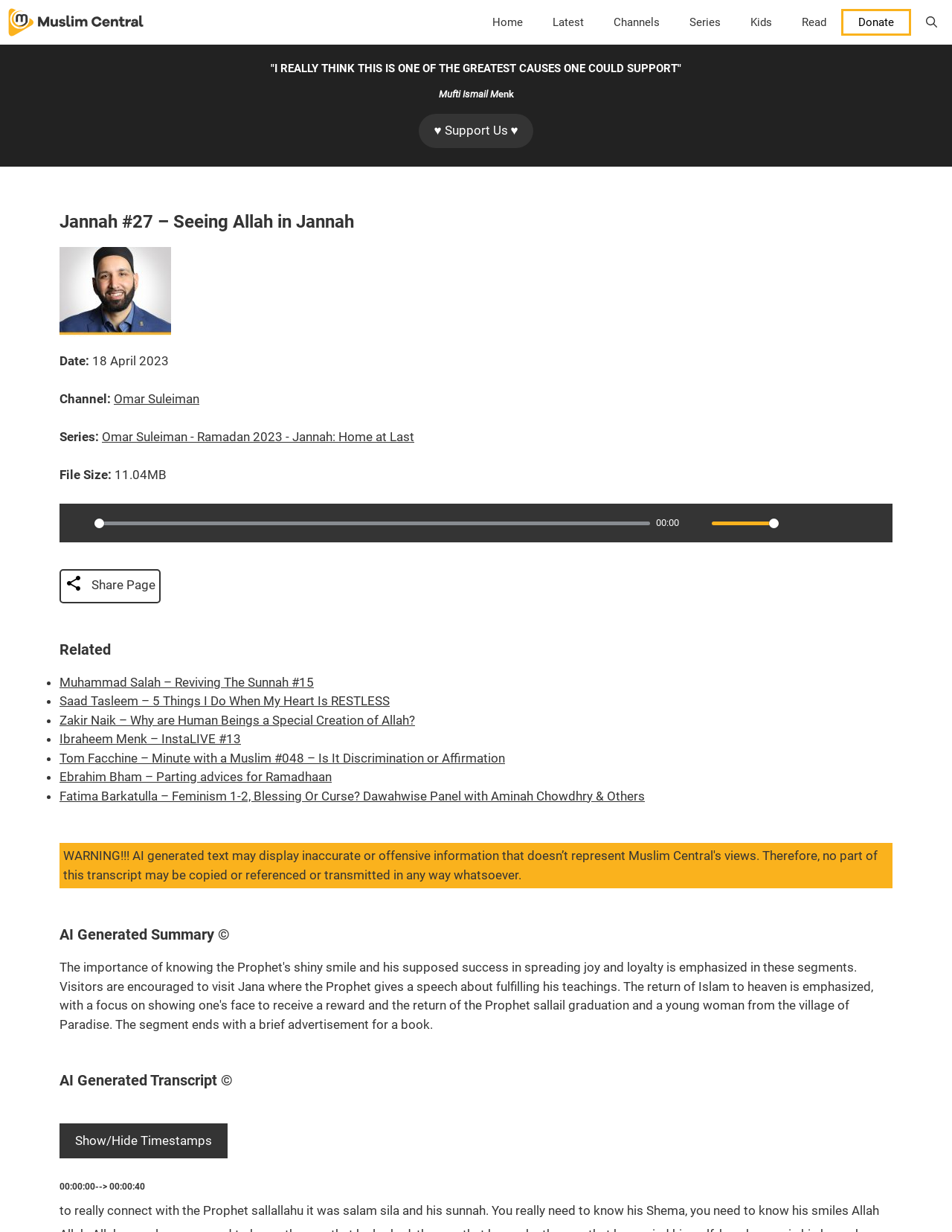Identify the bounding box coordinates for the element that needs to be clicked to fulfill this instruction: "Open the 'Donate' page". Provide the coordinates in the format of four float numbers between 0 and 1: [left, top, right, bottom].

[0.884, 0.007, 0.957, 0.029]